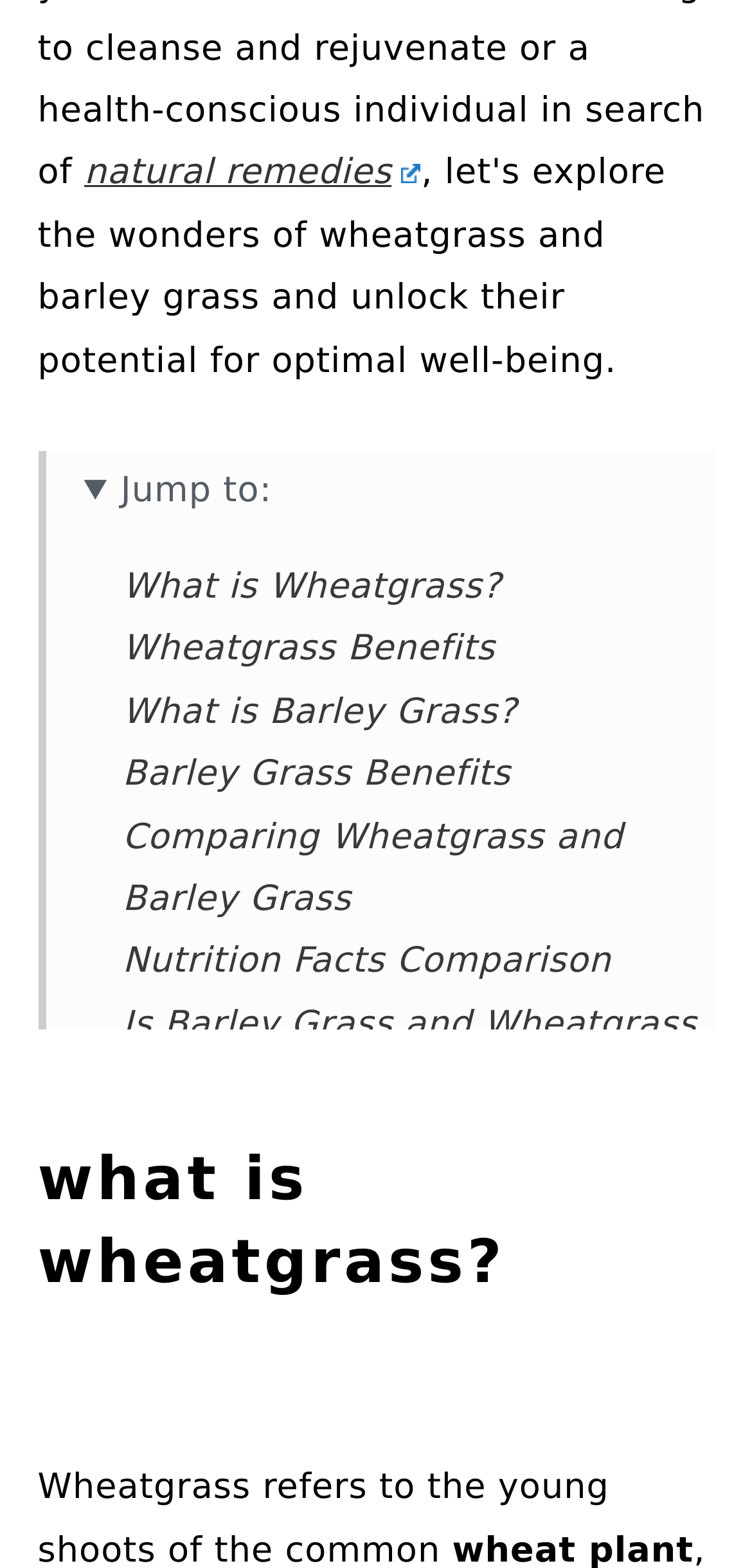Please find the bounding box coordinates of the element's region to be clicked to carry out this instruction: "Click on 'Wheatgrass Benefits'".

[0.163, 0.401, 0.658, 0.427]